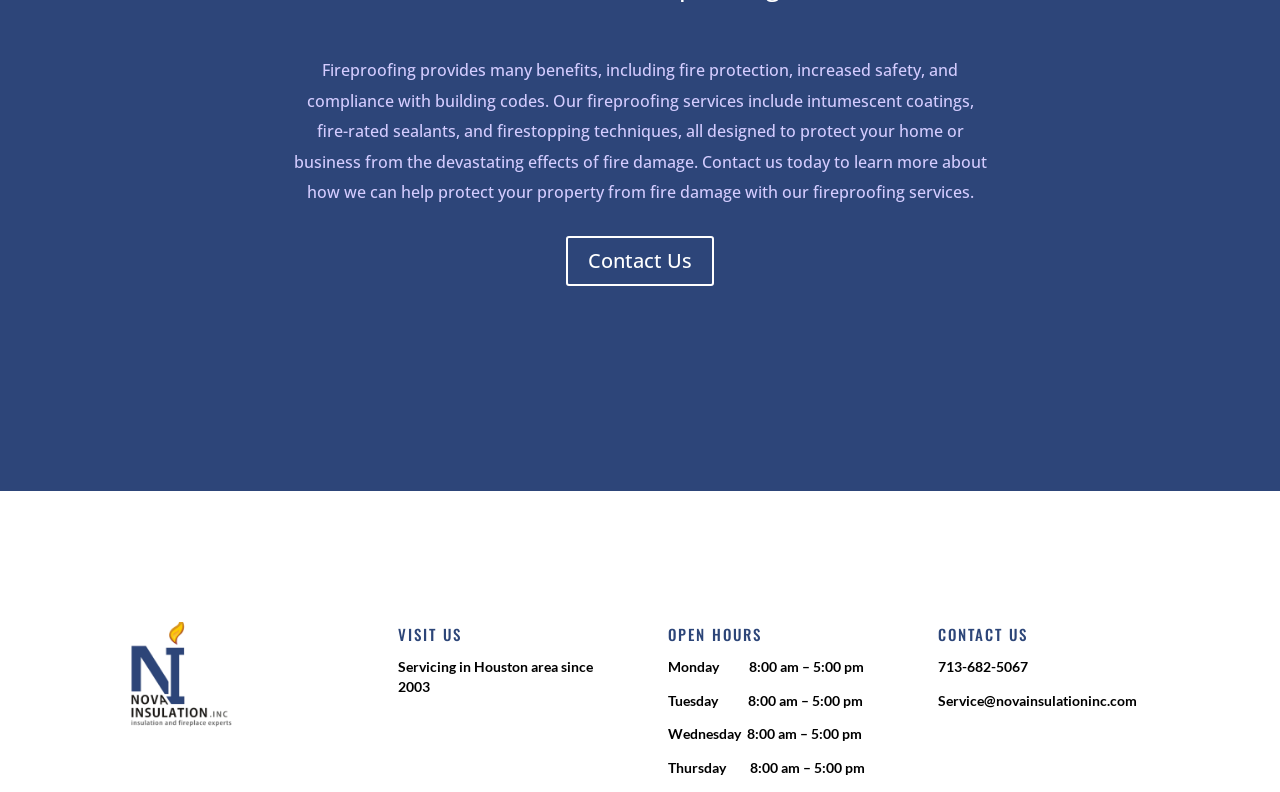Find the bounding box of the web element that fits this description: "Contact Us".

[0.442, 0.297, 0.558, 0.361]